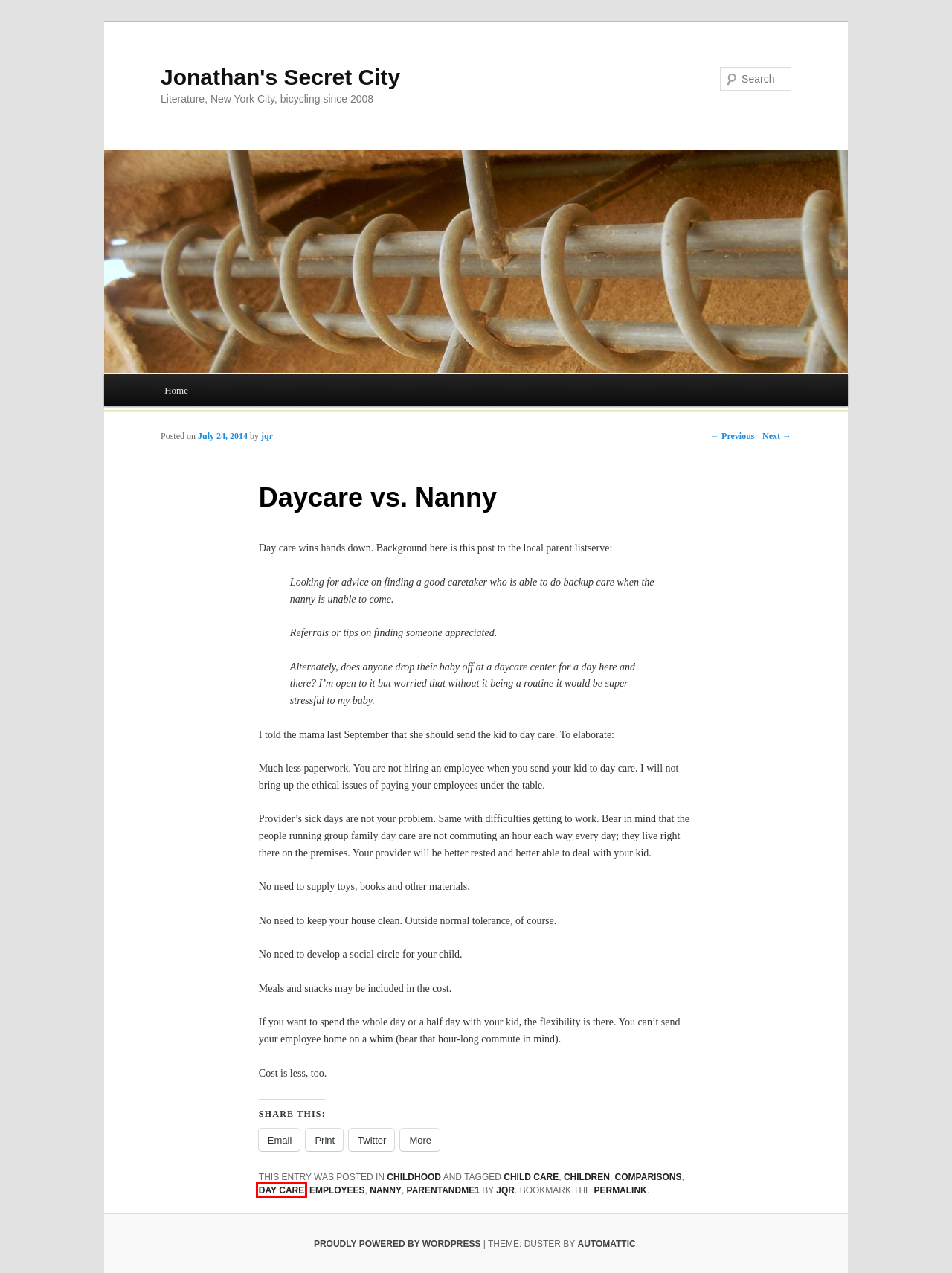Observe the provided screenshot of a webpage with a red bounding box around a specific UI element. Choose the webpage description that best fits the new webpage after you click on the highlighted element. These are your options:
A. nanny | Jonathan's Secret City
B. child care | Jonathan's Secret City
C. Streetsblog Comments Worth Saving | Jonathan's Secret City
D. Jonathan's Secret City | Literature, New York City, bicycling since 2008
E. day care | Jonathan's Secret City
F. Decision making, Spenser style | Jonathan's Secret City
G. Automattic – Making the web a better place
H. Blog Tool, Publishing Platform, and CMS – WordPress.org

E